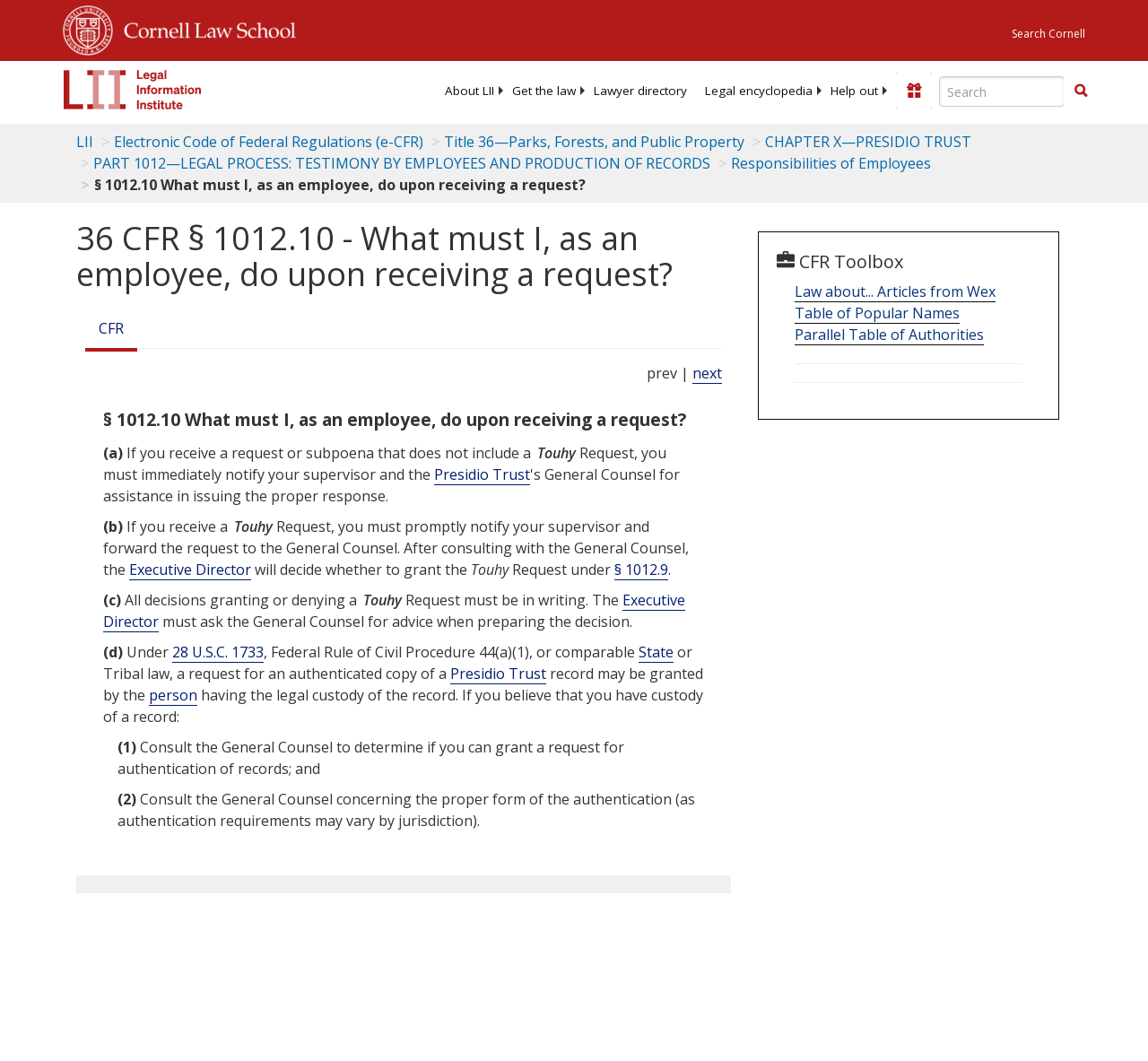Identify the bounding box for the UI element that is described as follows: "Law about... Articles from Wex".

[0.692, 0.265, 0.867, 0.285]